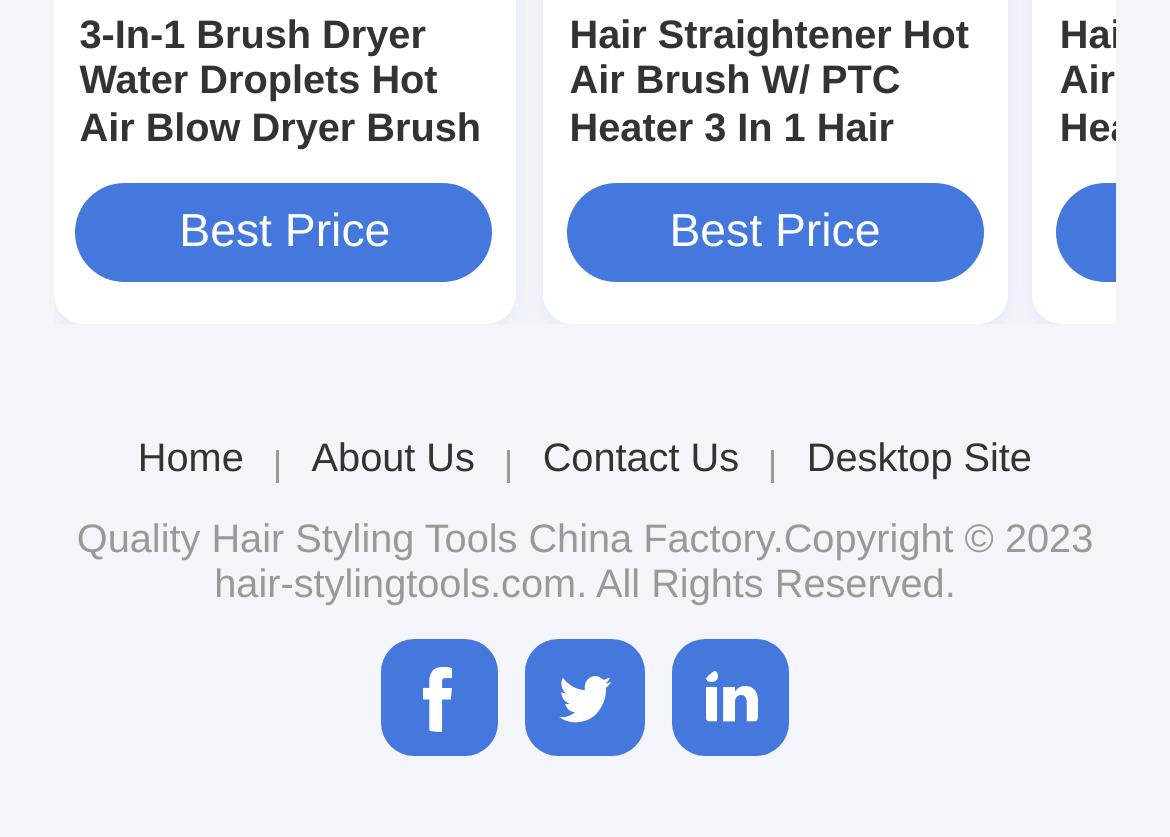Answer this question using a single word or a brief phrase:
How many products are displayed on the webpage?

2